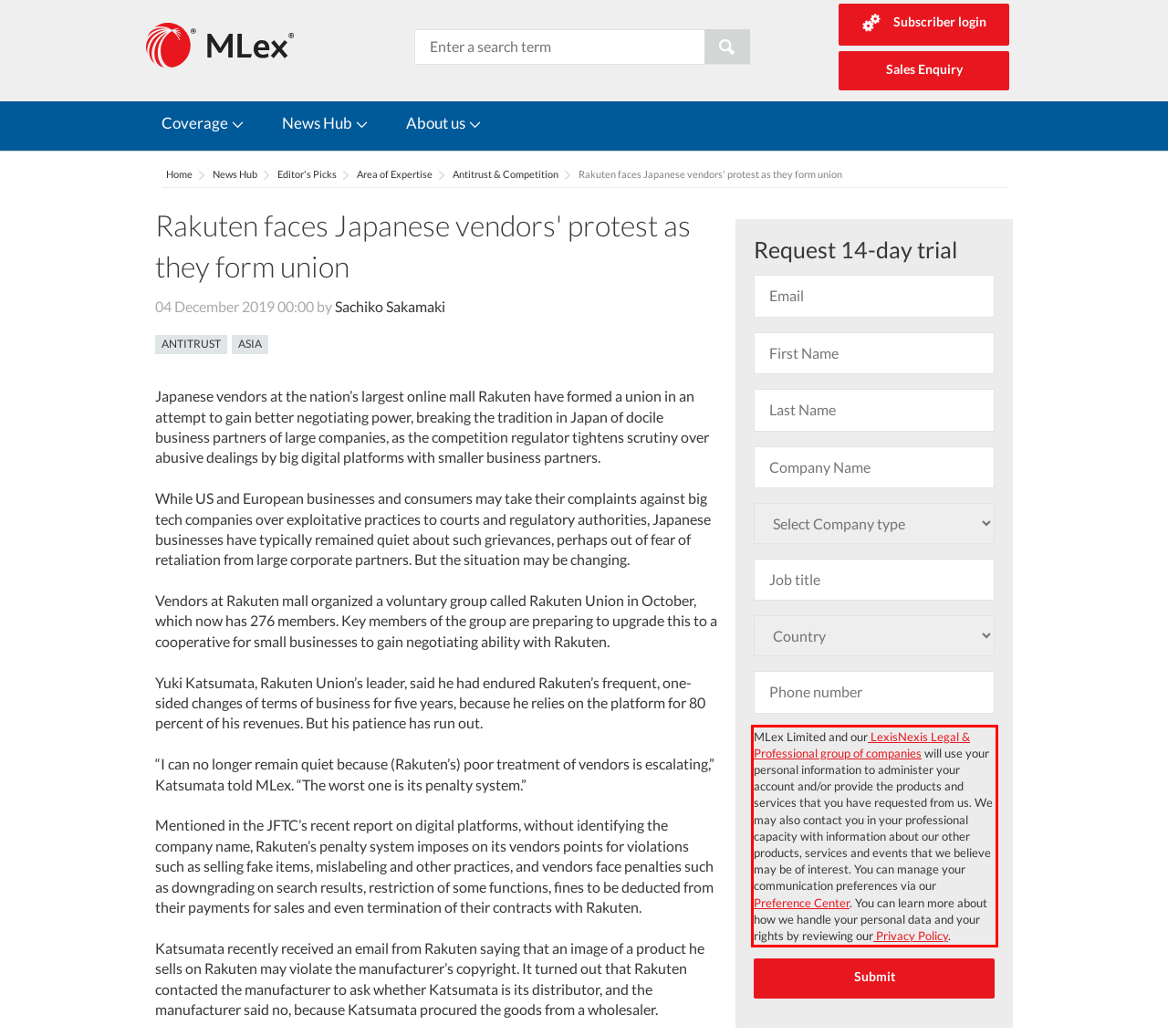Identify the text within the red bounding box on the webpage screenshot and generate the extracted text content.

MLex Limited and our LexisNexis Legal & Professional group of companies will use your personal information to administer your account and/or provide the products and services that you have requested from us. We may also contact you in your professional capacity with information about our other products, services and events that we believe may be of interest. You can manage your communication preferences via our Preference Center. You can learn more about how we handle your personal data and your rights by reviewing our Privacy Policy.